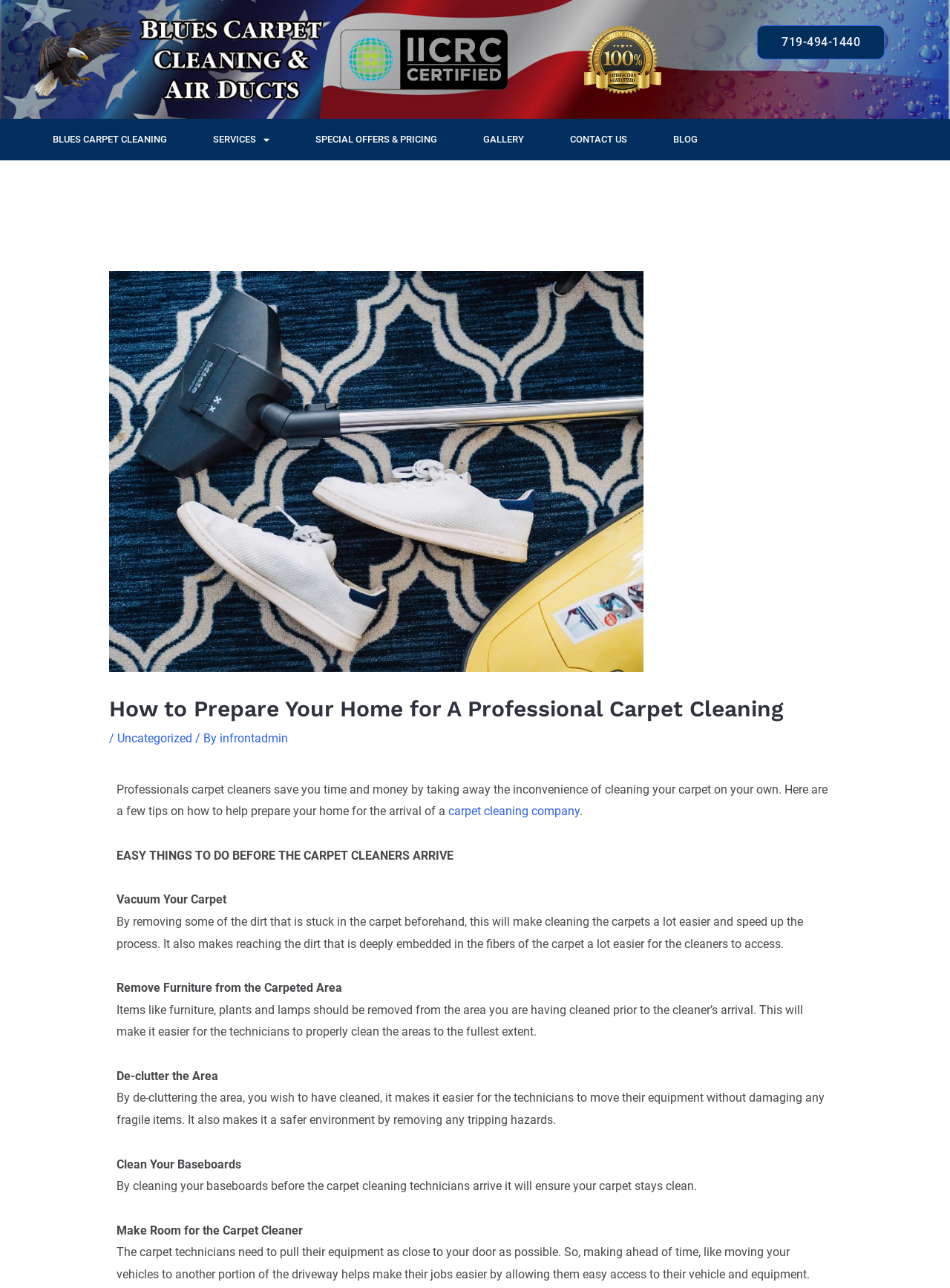Find and specify the bounding box coordinates that correspond to the clickable region for the instruction: "View the gallery of carpet cleaning work".

[0.484, 0.092, 0.576, 0.124]